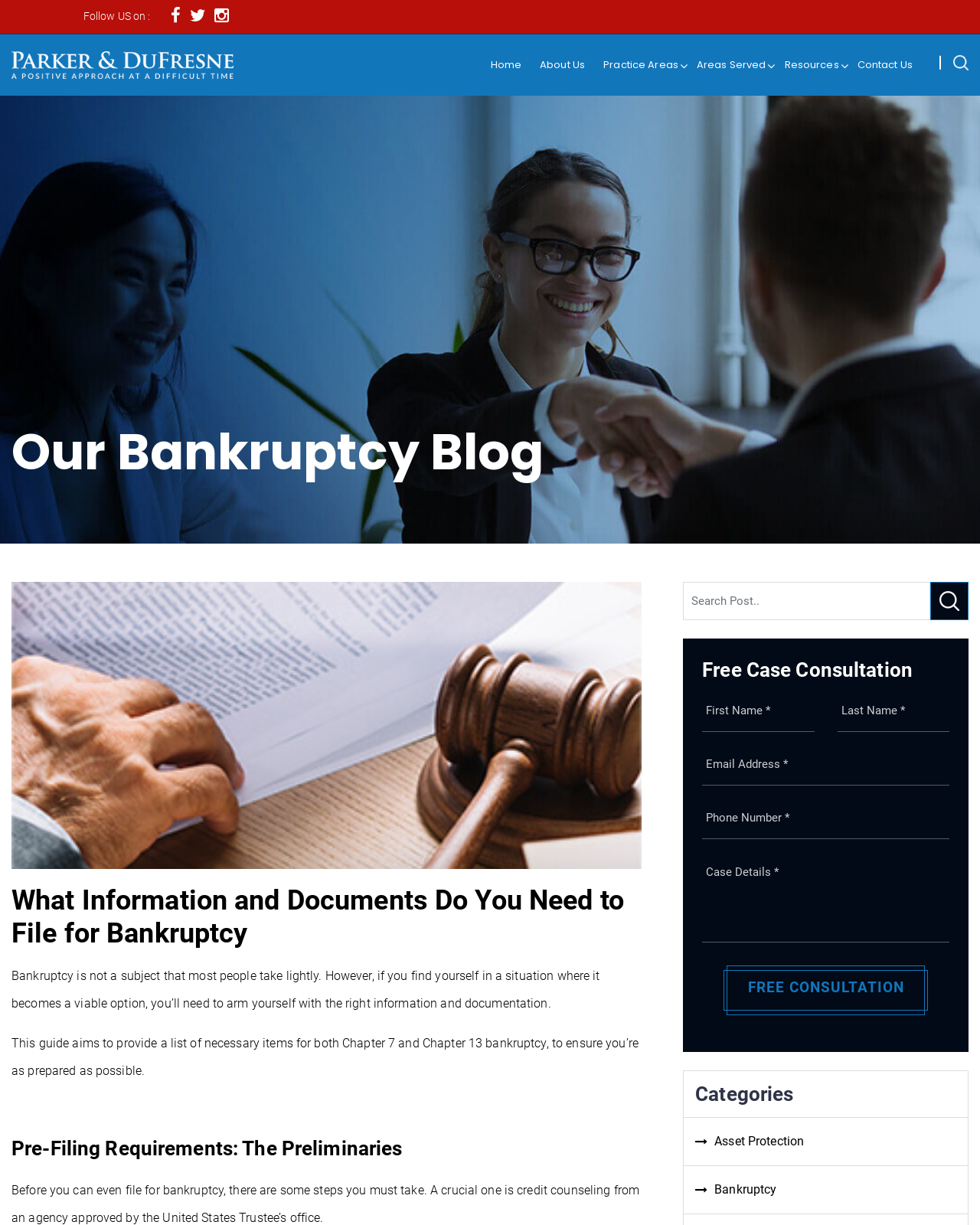Locate the bounding box coordinates of the element I should click to achieve the following instruction: "Read the bankruptcy blog".

[0.012, 0.345, 0.988, 0.394]